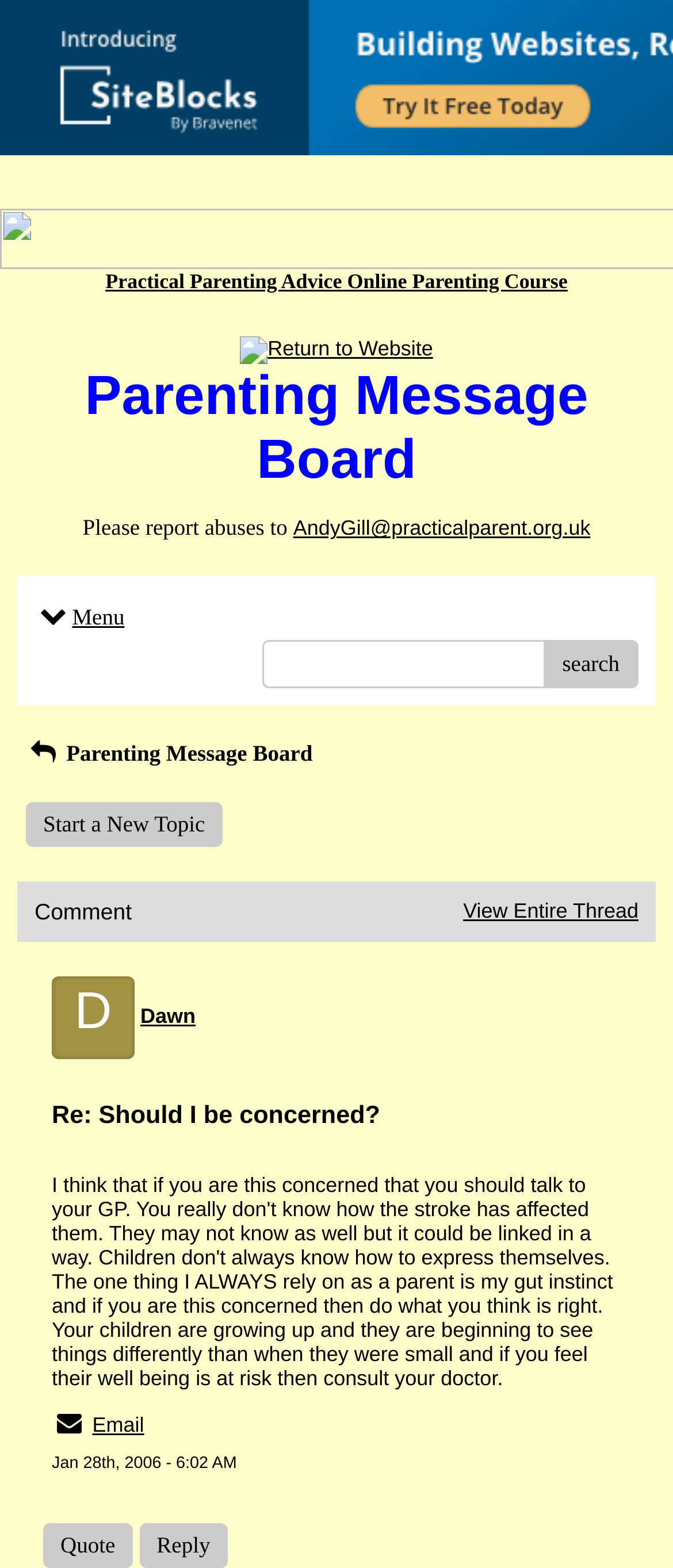Describe every aspect of the webpage in a detailed manner.

The webpage is a parenting message board forum. At the top, there is a link to "Return to Website" accompanied by an image, positioned slightly to the right of the center. Below this, a large heading "Parenting Message Board" spans almost the entire width of the page. 

To the right of the heading, there is a static text "Please report abuses to" followed by a link to an email address. A menu link is located slightly above and to the right of the heading. 

A search bar is positioned near the top right corner, consisting of a text box and a "search" button. Below the search bar, there is a static text "Parenting Message Board" again. 

A link to "Start a New Topic" is located near the top left corner. Below this, there is a static text "Comment" followed by a link to "View Entire Thread". 

A post is displayed, which includes a static text "D" and a link to the author's name "Dawn". The post's title "Re: Should I be concerned?" is displayed below, followed by a link to "Email" and a timestamp "Jan 28th, 2006 - 6:02 AM" at the bottom.